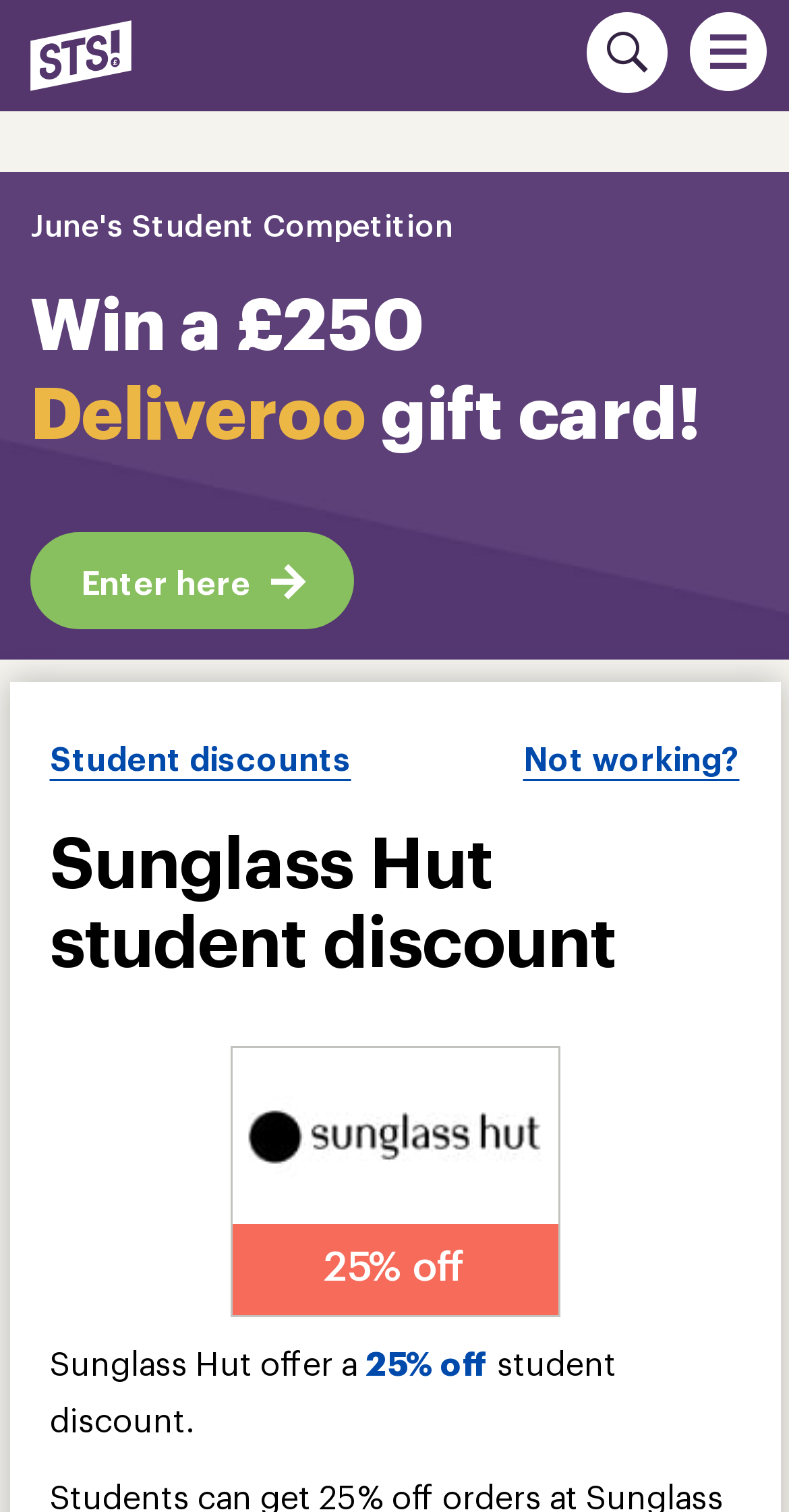Determine the main heading of the webpage and generate its text.

Sunglass Hut student discount